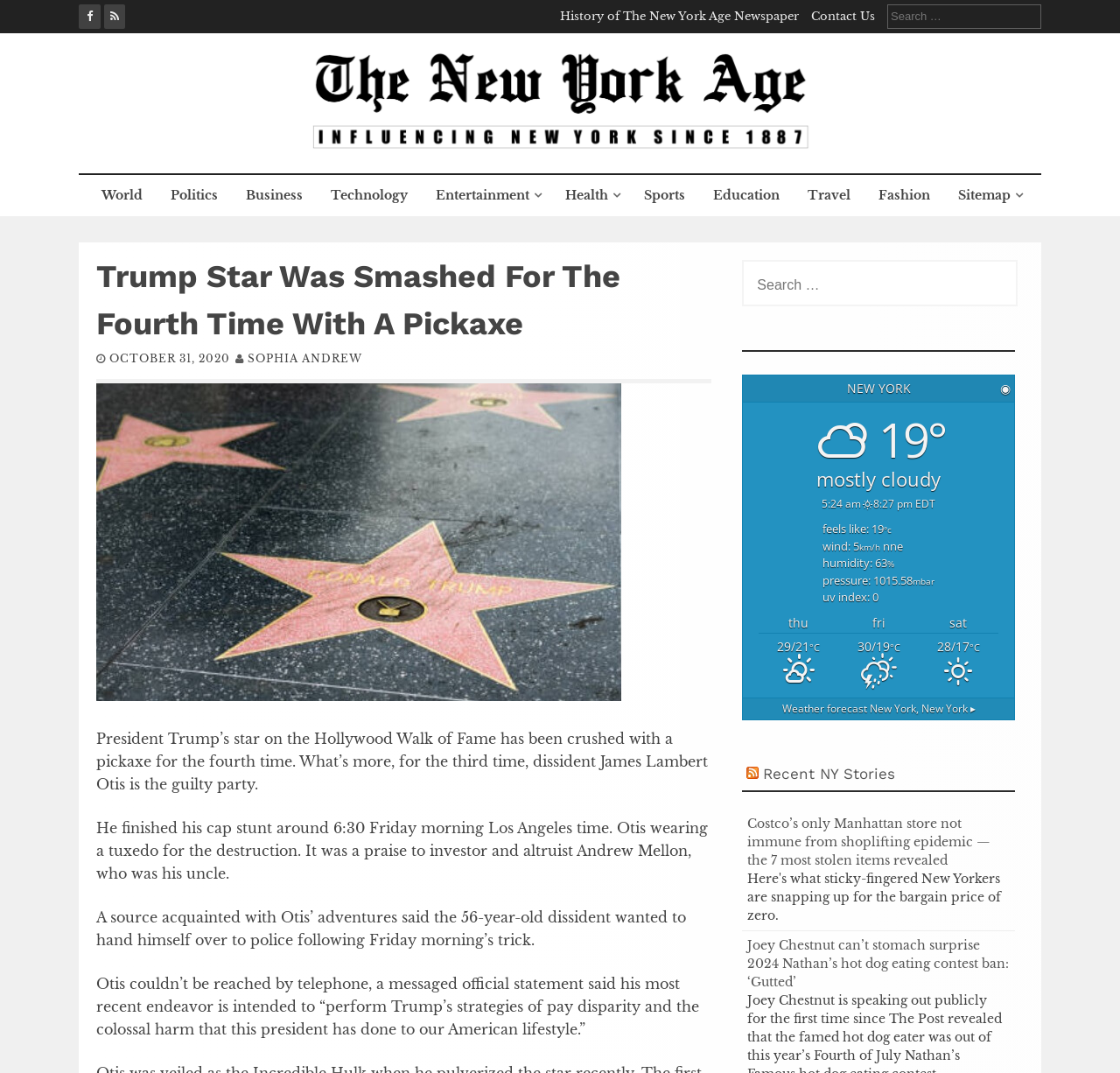Identify the bounding box coordinates of the region that should be clicked to execute the following instruction: "Read the article about Trump star being smashed".

[0.086, 0.234, 0.635, 0.325]